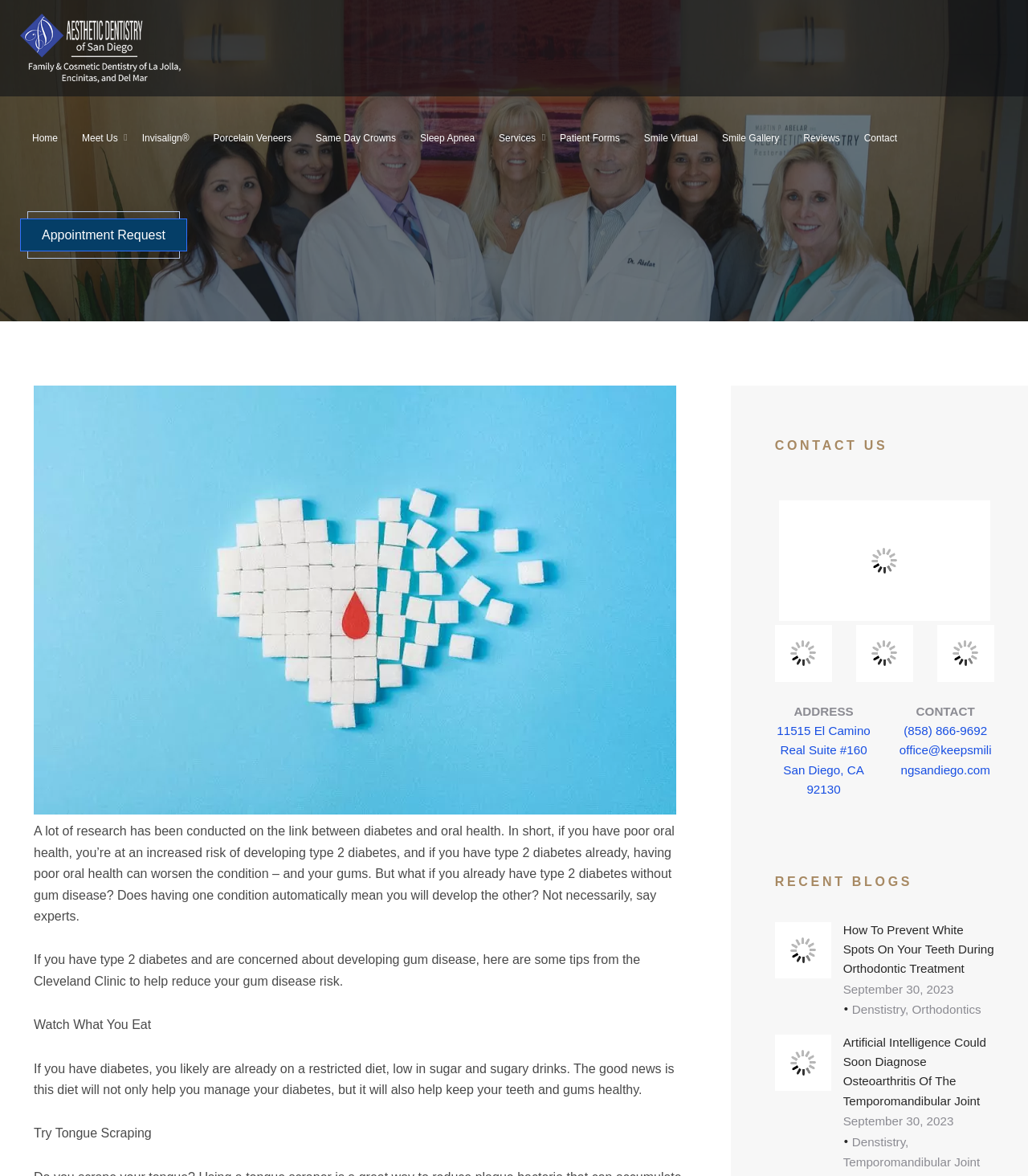Indicate the bounding box coordinates of the element that needs to be clicked to satisfy the following instruction: "View the 'Smile Gallery'". The coordinates should be four float numbers between 0 and 1, i.e., [left, top, right, bottom].

[0.759, 0.111, 0.849, 0.122]